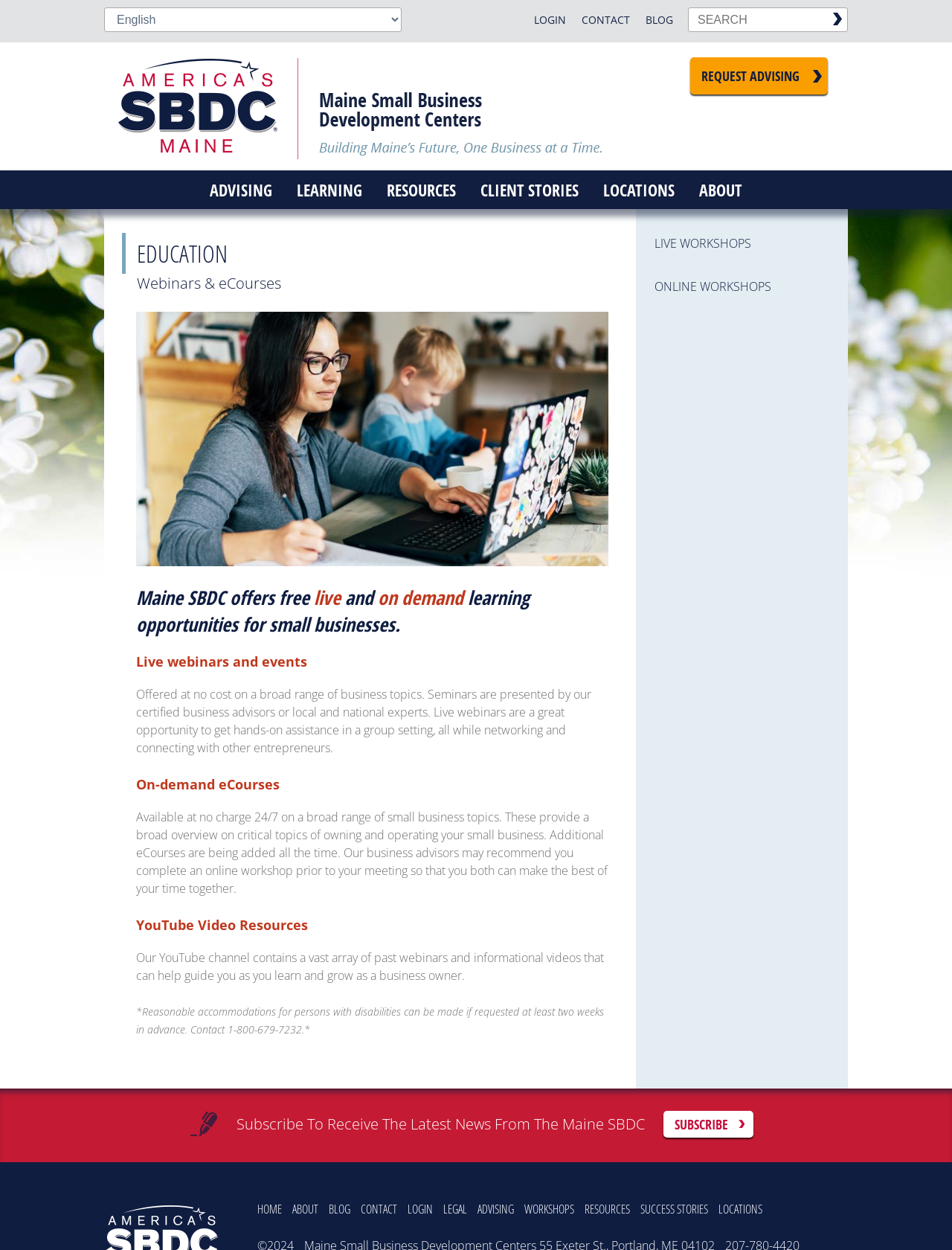Give a one-word or one-phrase response to the question:
What can be requested for persons with disabilities?

reasonable accommodations